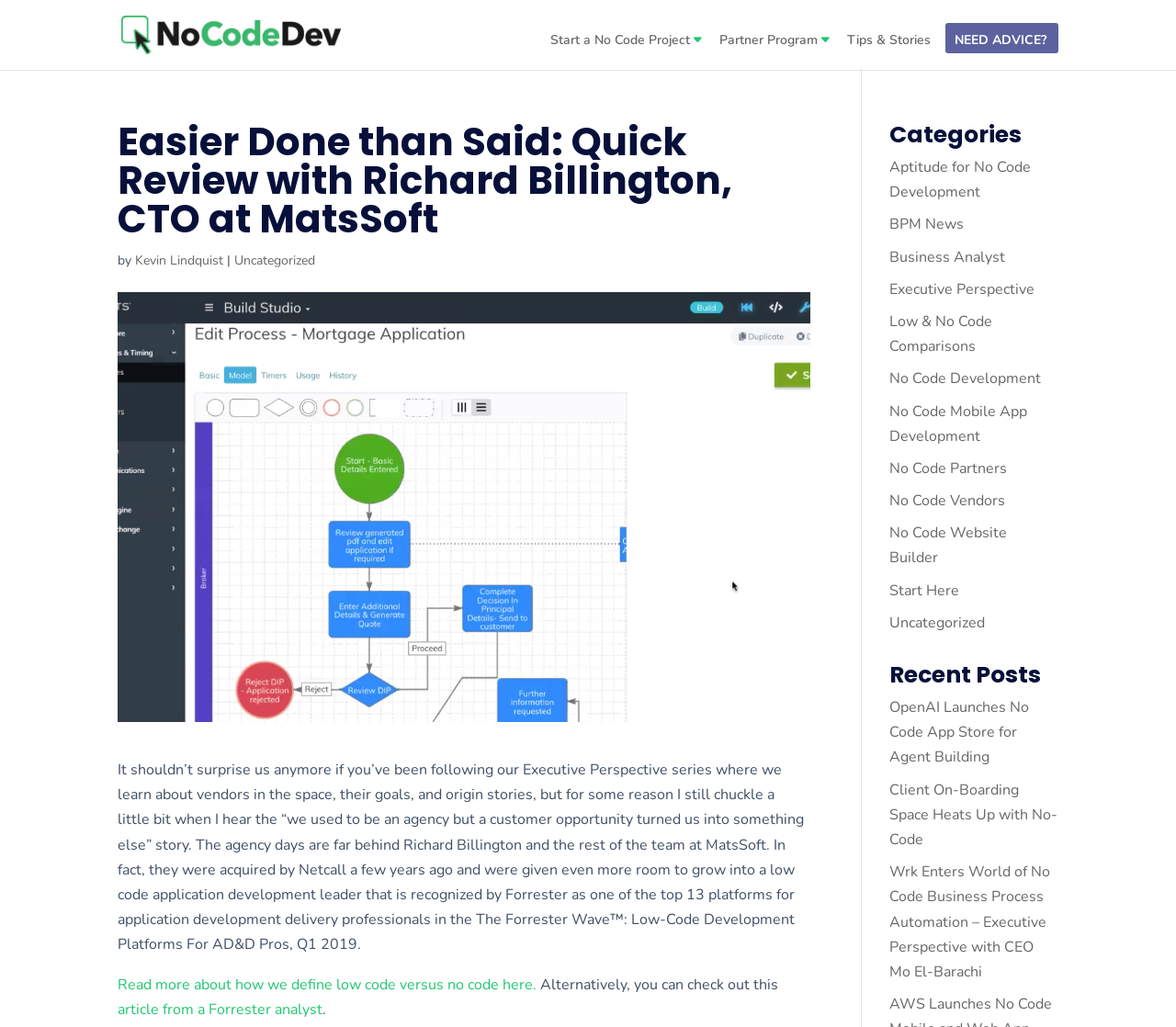Show the bounding box coordinates for the HTML element as described: "Start Here".

[0.756, 0.565, 0.816, 0.585]